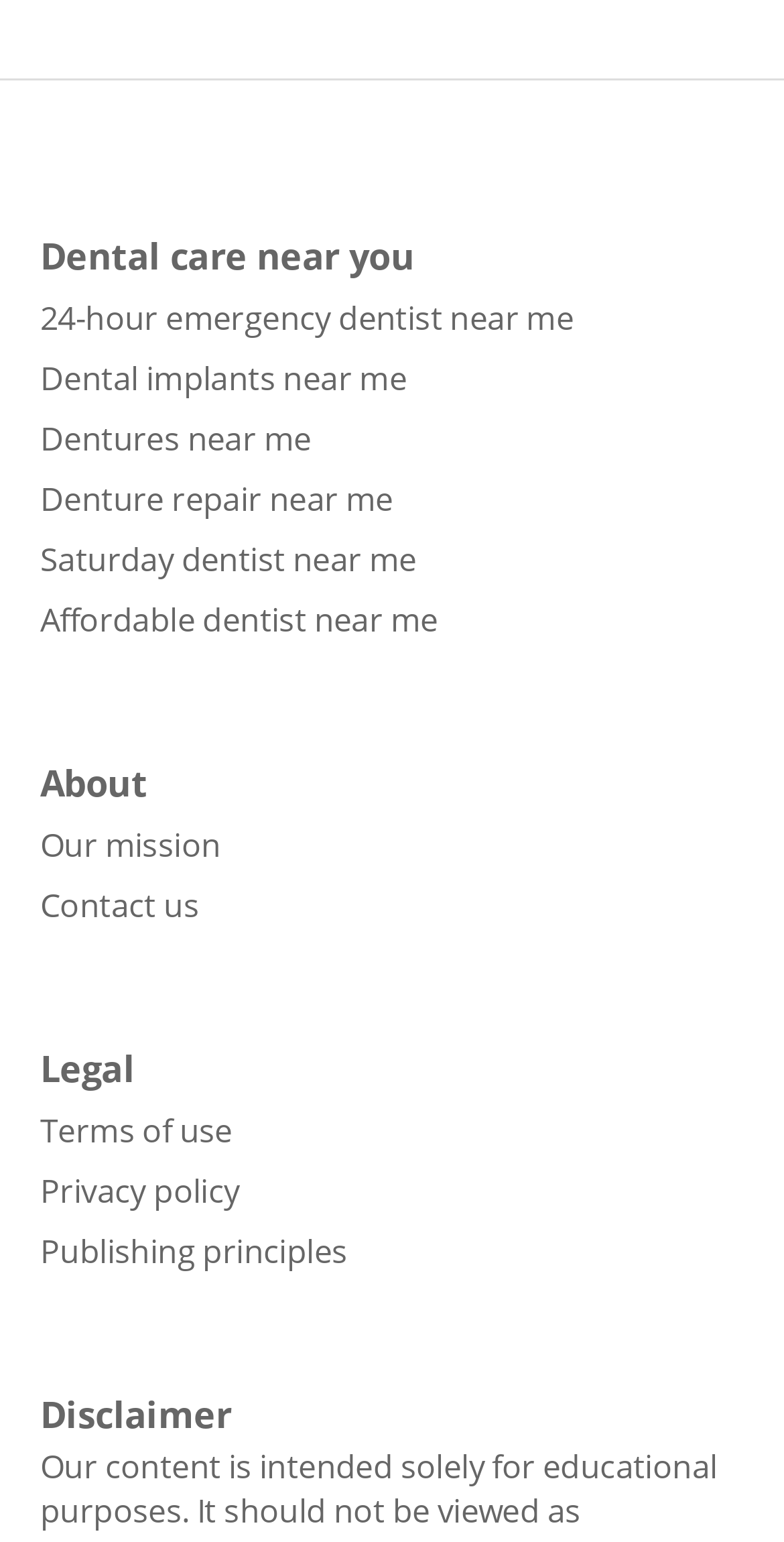Extract the bounding box coordinates for the UI element described as: "24-hour emergency dentist near me".

[0.051, 0.231, 0.732, 0.26]